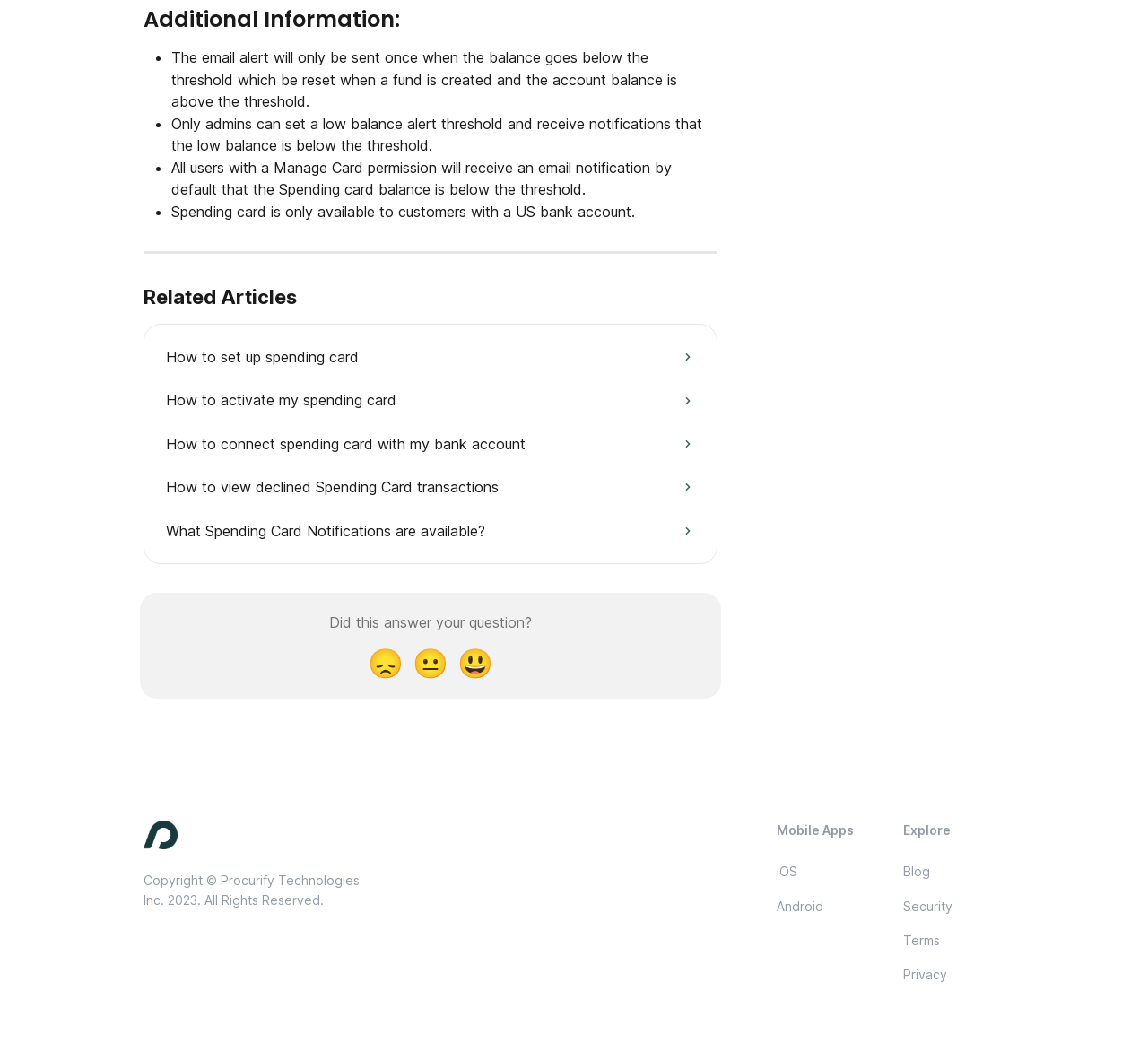Provide the bounding box coordinates of the HTML element this sentence describes: "alt="Procurify Knowledge Base"". The bounding box coordinates consist of four float numbers between 0 and 1, i.e., [left, top, right, bottom].

[0.125, 0.787, 0.328, 0.814]